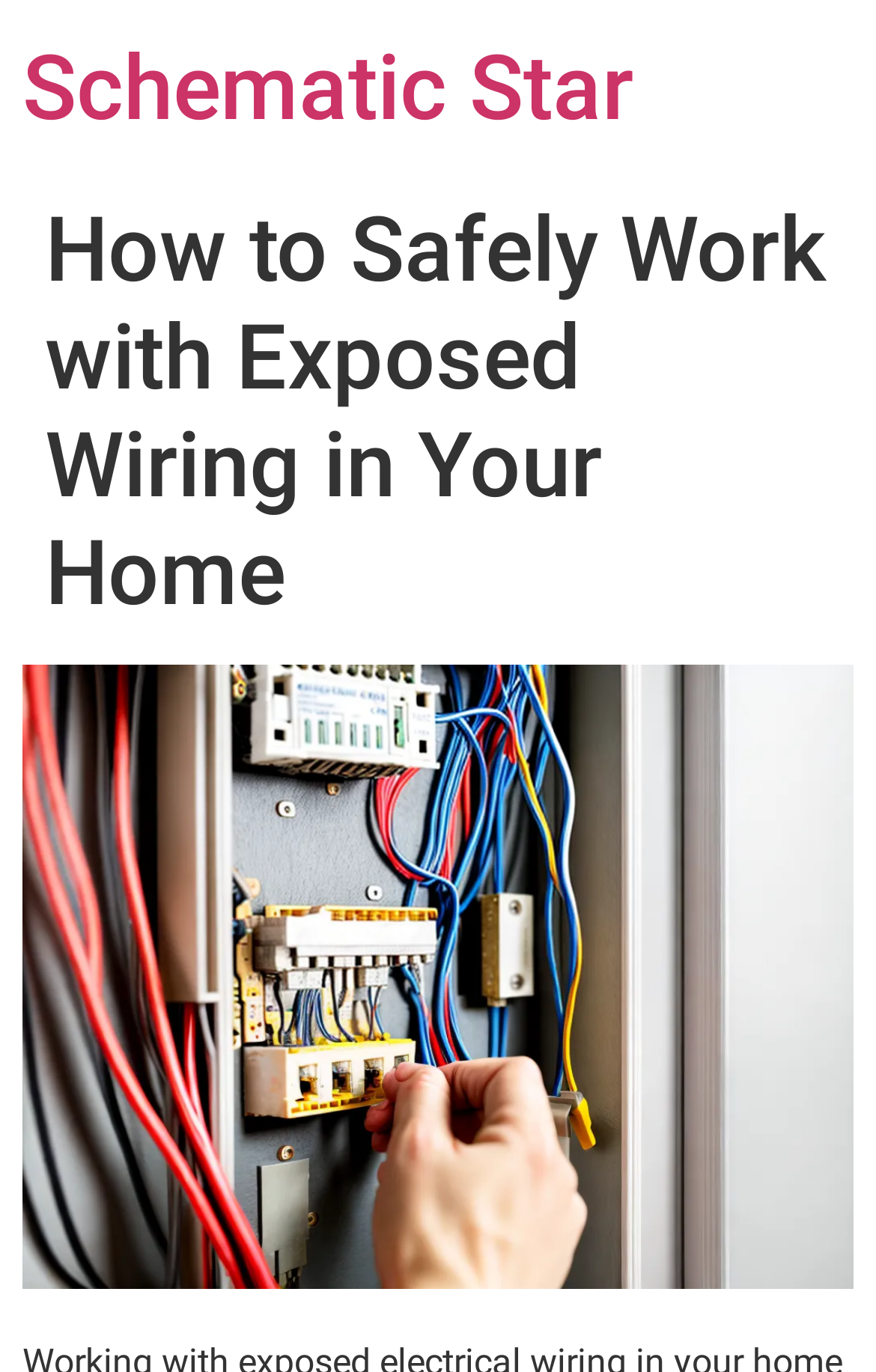Given the element description: "Schematic Star", predict the bounding box coordinates of this UI element. The coordinates must be four float numbers between 0 and 1, given as [left, top, right, bottom].

[0.026, 0.026, 0.723, 0.103]